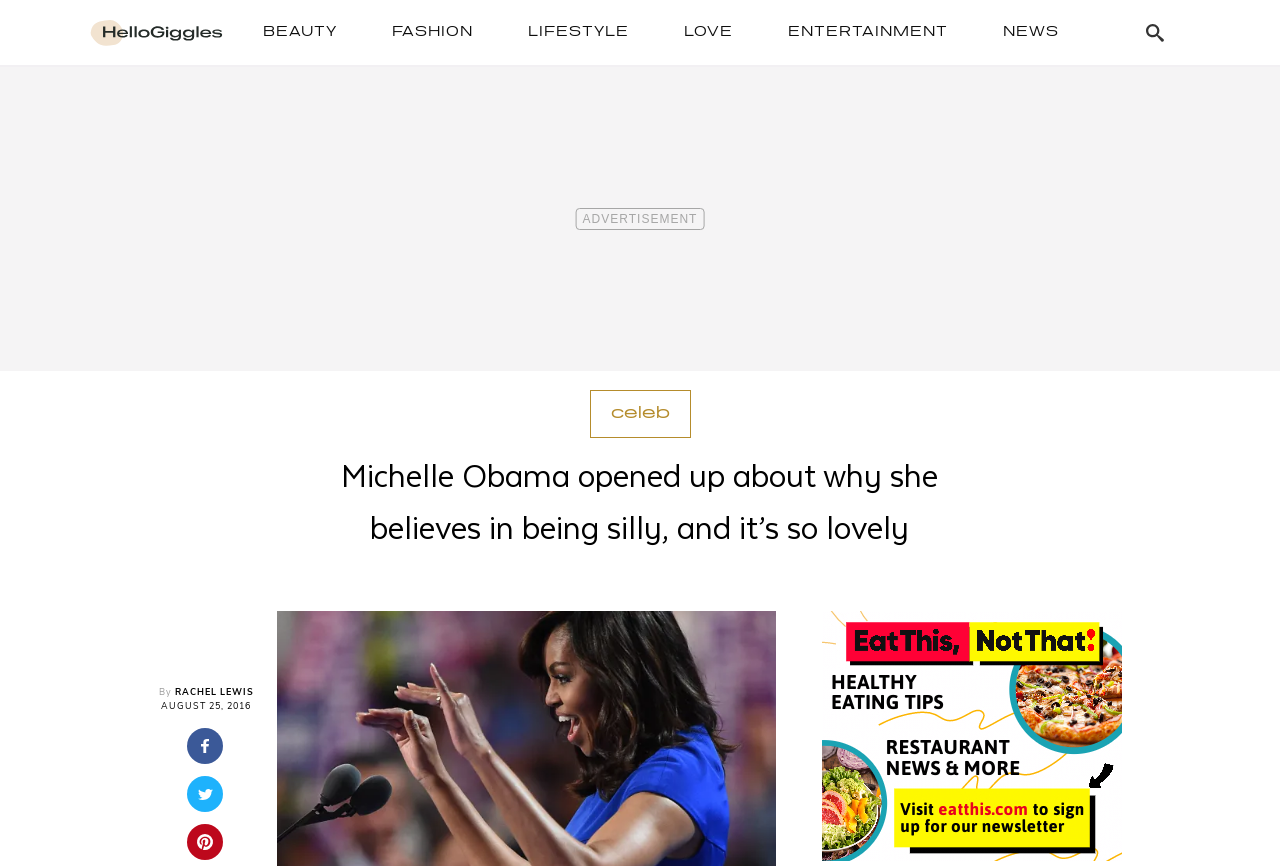Identify the bounding box coordinates of the section to be clicked to complete the task described by the following instruction: "Read the article about Michelle Obama". The coordinates should be four float numbers between 0 and 1, formatted as [left, top, right, bottom].

[0.236, 0.518, 0.764, 0.639]